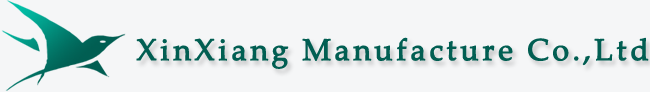Generate an in-depth description of the visual content.

The image features the logo of XinXiang Manufacture Co., Ltd., prominently displayed at the top of the webpage. The logo features a stylized bird in teal, symbolizing creativity and manufacturing expertise. Below the bird, the company name "XinXiang Manufacture Co., Ltd." is boldly presented in a matching teal font, emphasizing the brand's identity. This visual representation reflects the company's focus on producing high-quality ceramics, particularly custom ceramic coffee mugs and other daily-use ceramics, welcoming visitors to explore their offerings further.